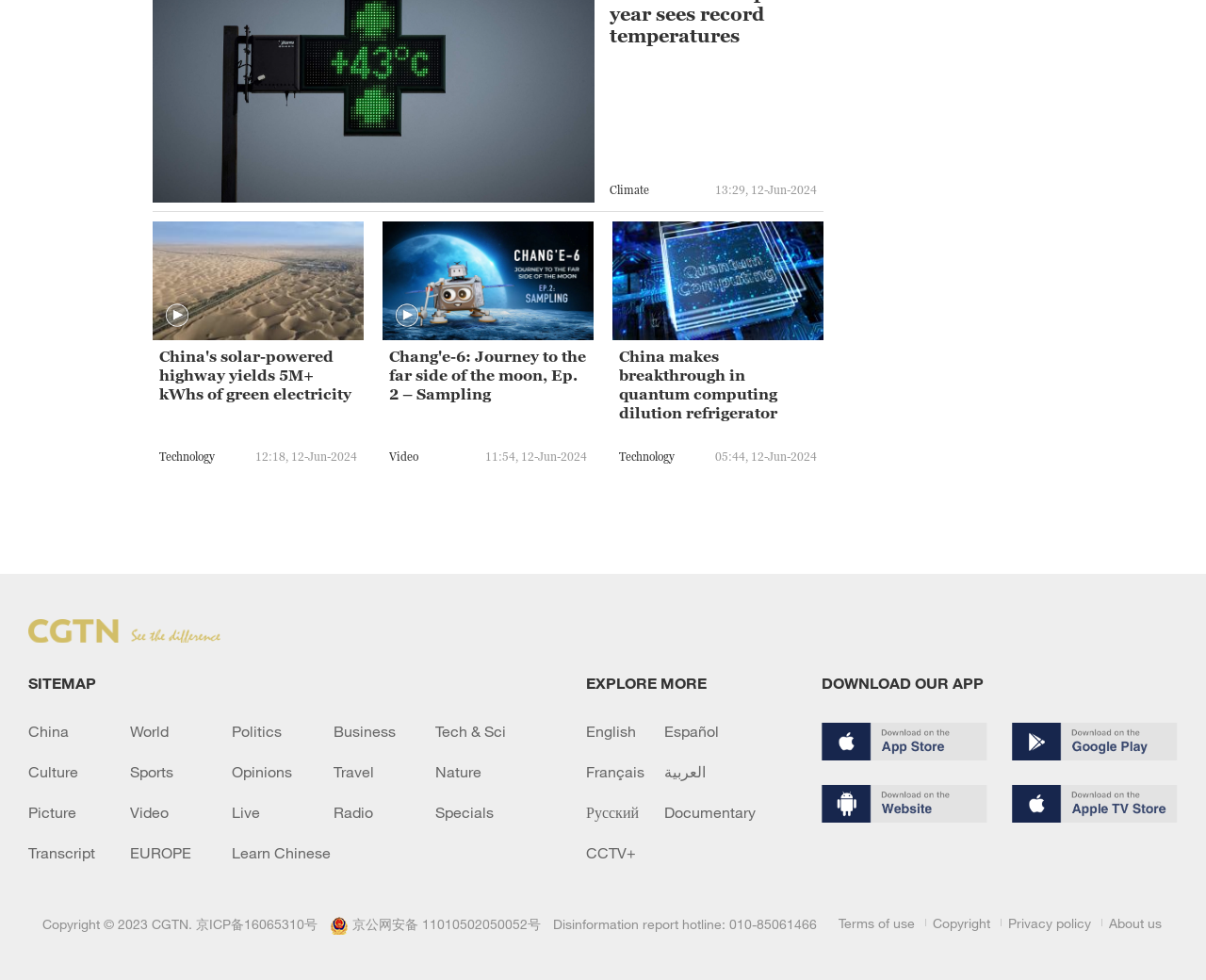What is the category of the article 'China's solar-powered highway yields 5M+ kWhs of green electricity'?
Based on the content of the image, thoroughly explain and answer the question.

I found the article 'China's solar-powered highway yields 5M+ kWhs of green electricity' on the webpage, and next to it, there is a label 'Technology', which indicates the category of the article.